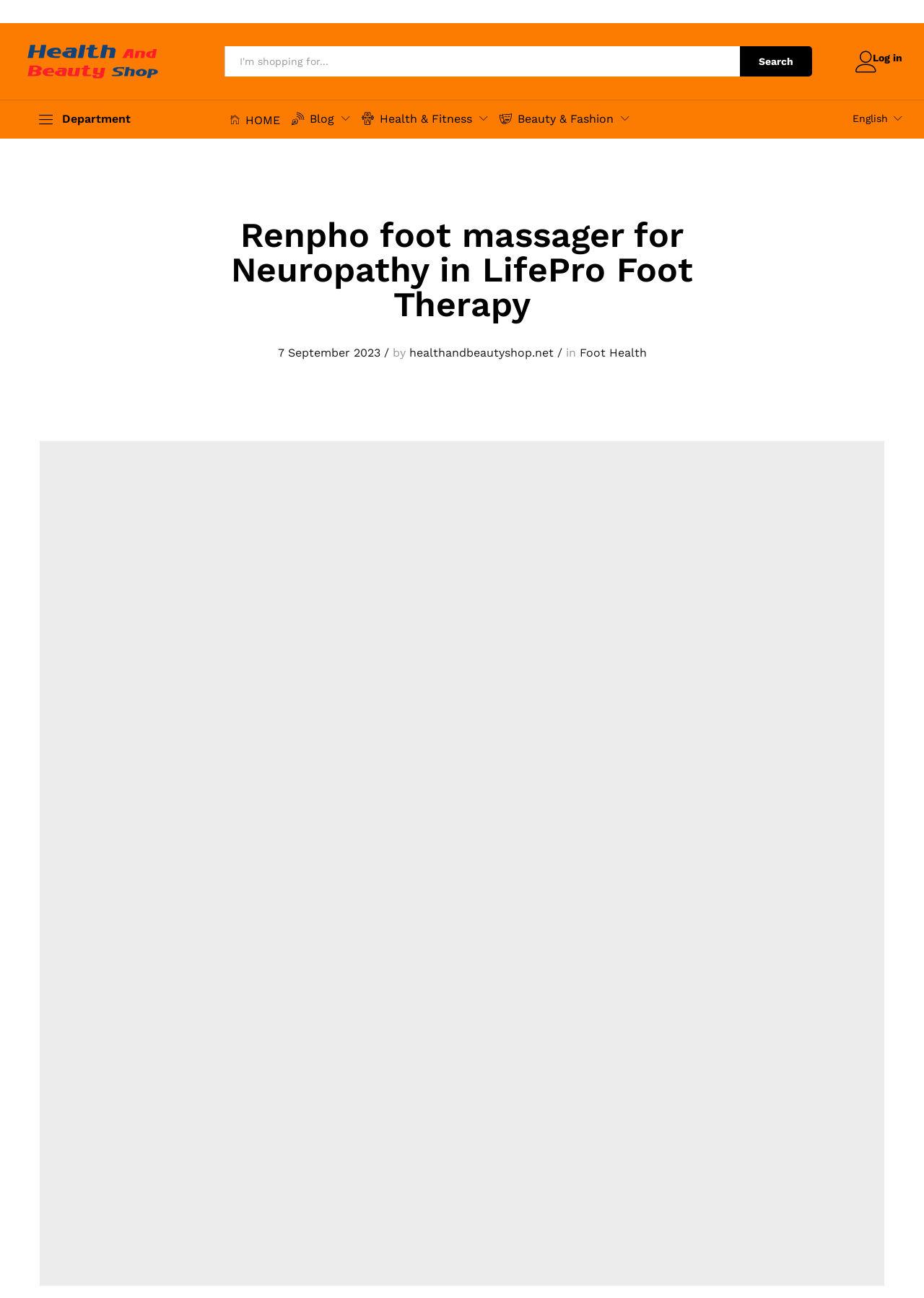Locate and provide the bounding box coordinates for the HTML element that matches this description: "parent_node: healthandbeautyshop.net".

[0.964, 0.674, 0.992, 0.706]